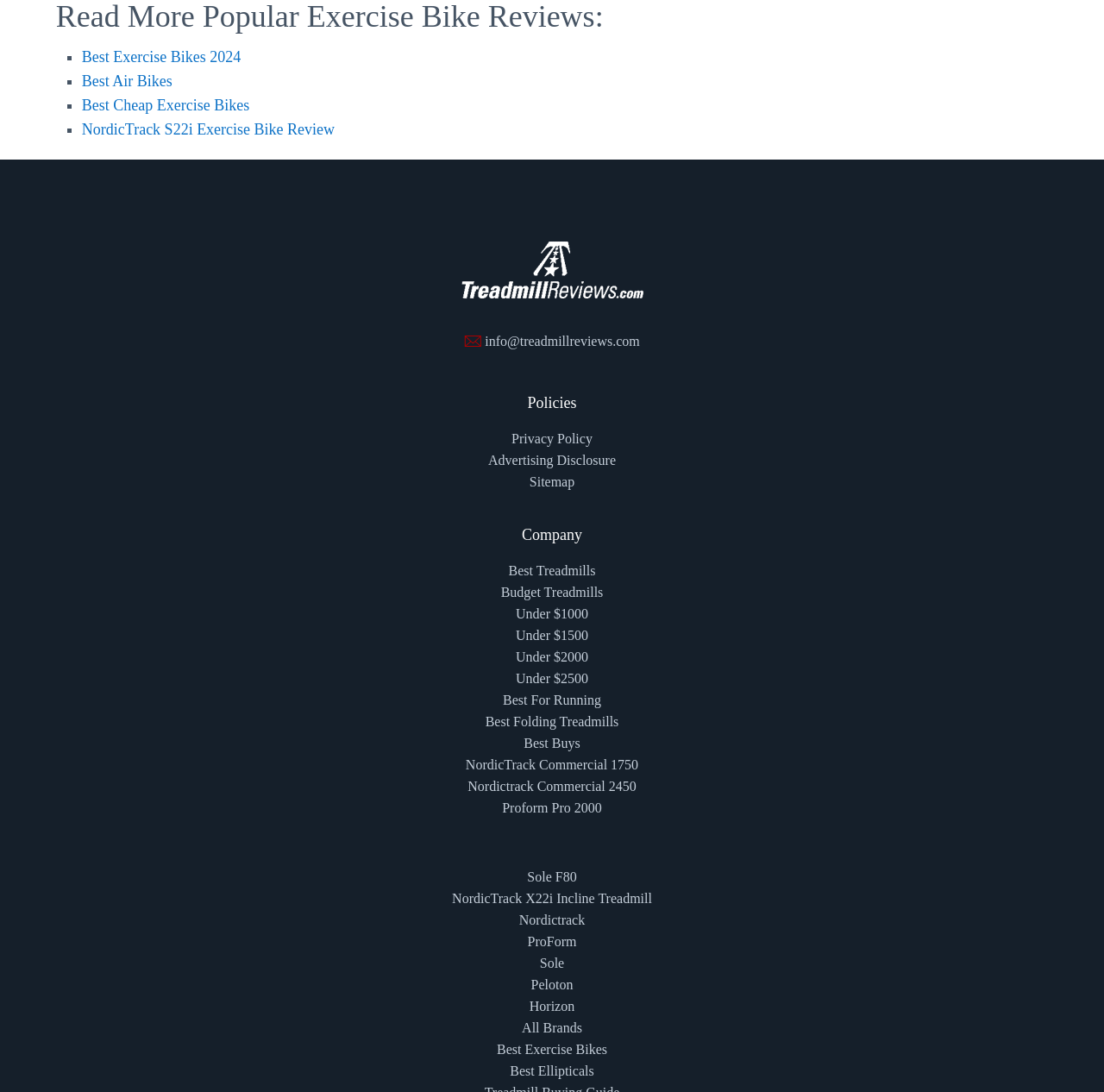Identify the bounding box for the described UI element: "Nordictrack".

[0.47, 0.836, 0.53, 0.849]